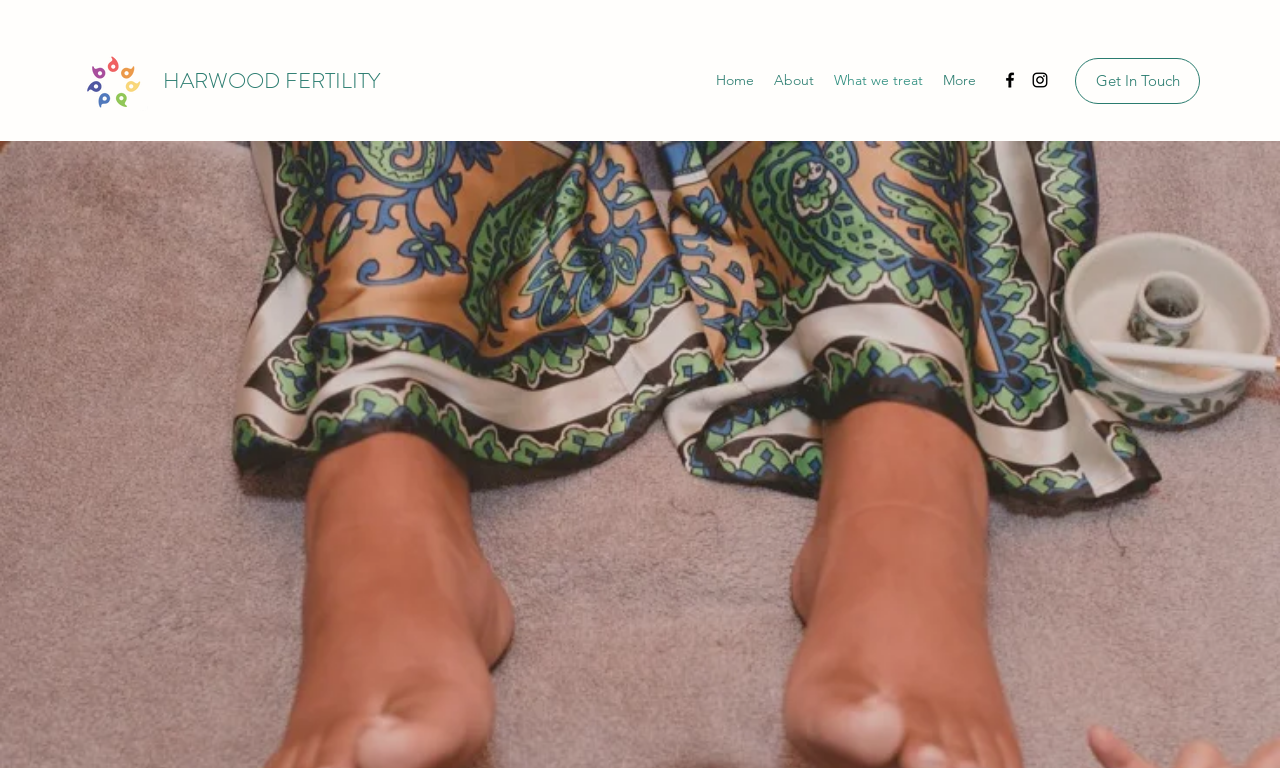Based on the element description: "Learn More", identify the bounding box coordinates for this UI element. The coordinates must be four float numbers between 0 and 1, listed as [left, top, right, bottom].

None